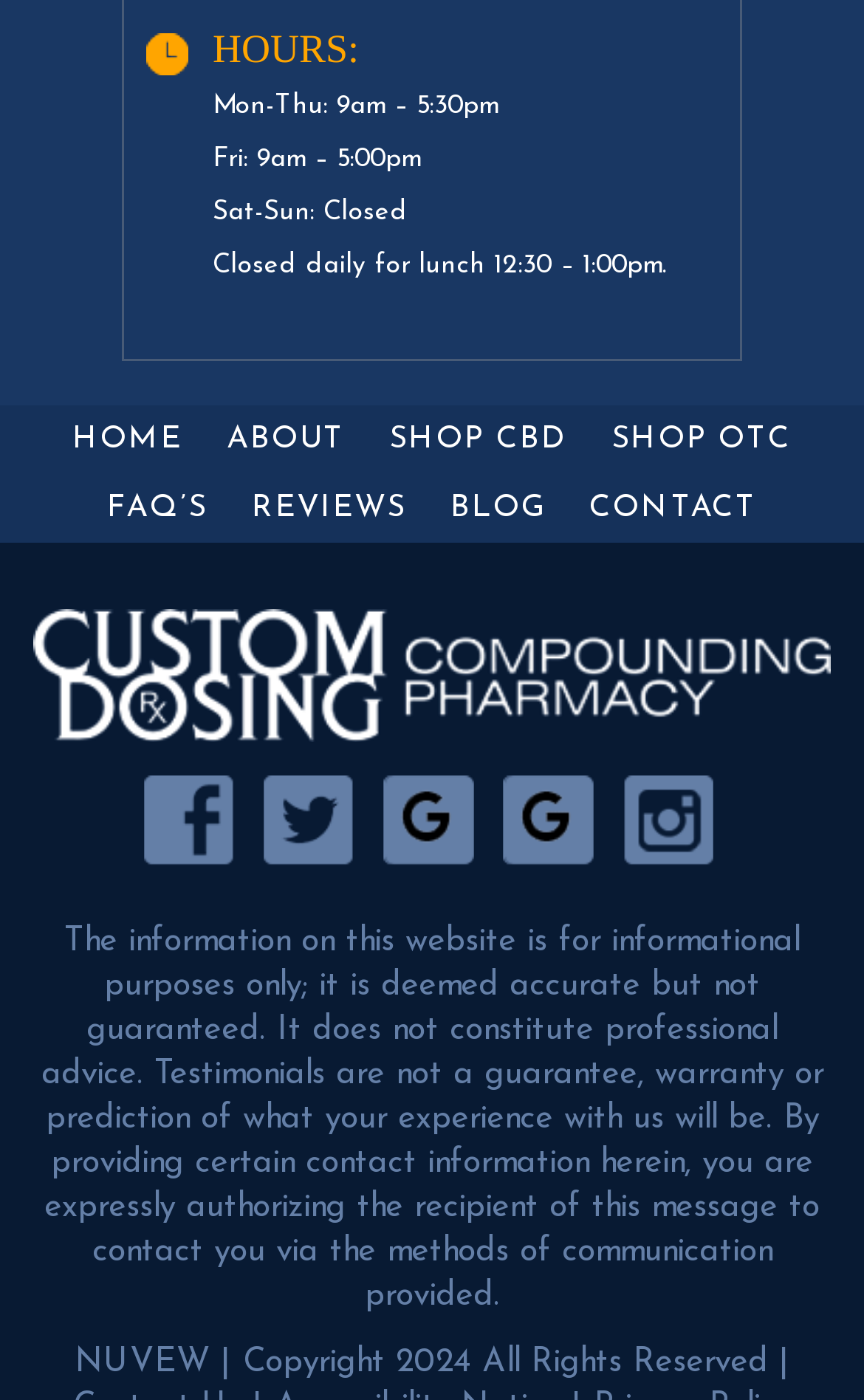Who is the copyright holder of the website?
Offer a detailed and exhaustive answer to the question.

The copyright information at the bottom of the page states '| Copyright 2024 All Rights Reserved |' and is followed by a link to 'NUVEW', which suggests that NUVEW is the copyright holder of the website.